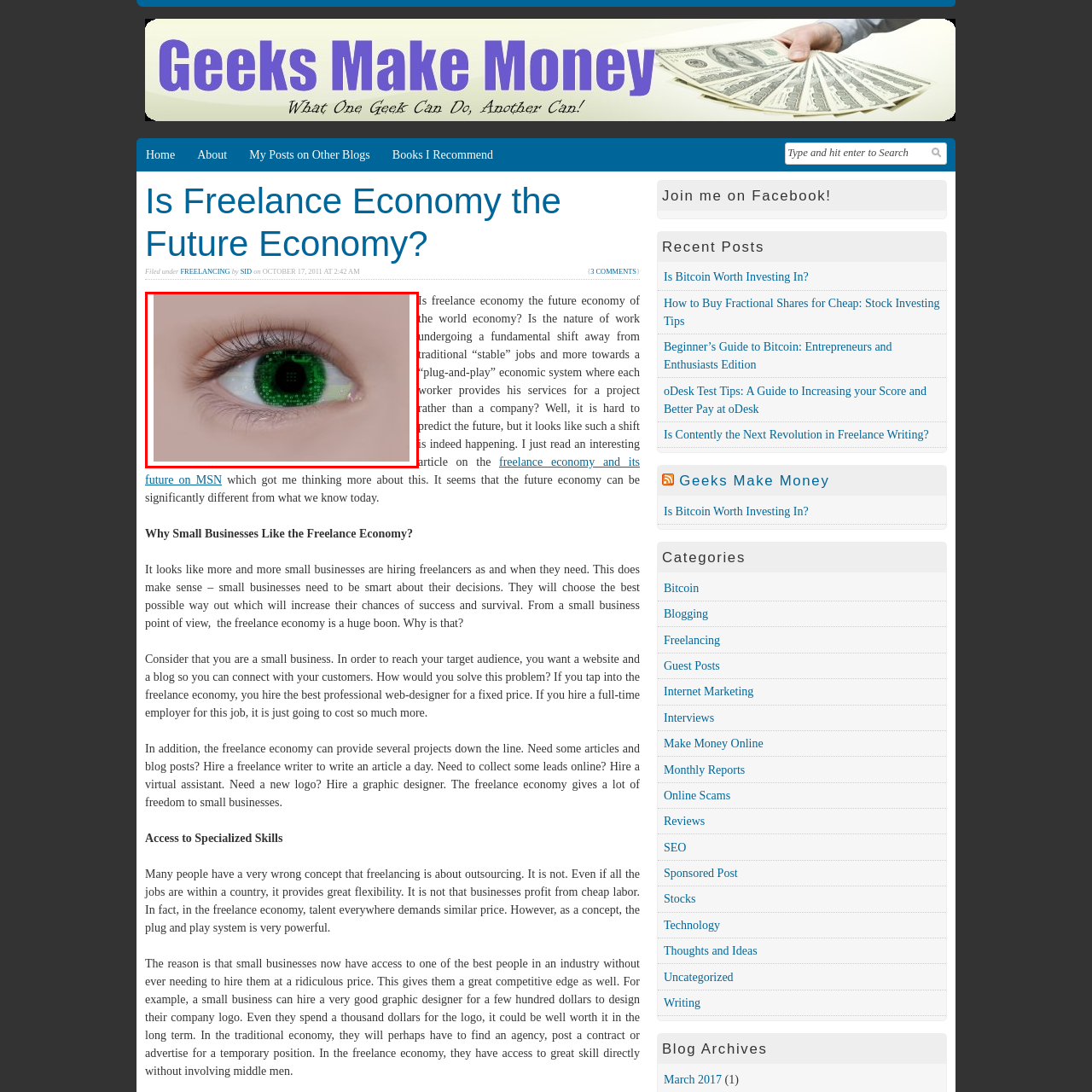Describe meticulously the scene encapsulated by the red boundary in the image.

The image features a close-up of a human eye, which is strikingly enhanced with a vivid green iris. Instead of a typical pupil, there appears to be a digital motif resembling circuit patterns and binary code, symbolizing the intersection of technology and human perception. This eye can be interpreted as a representation of the modern digital age and the concept of seeing through a technological lens, perhaps relating to themes like artificial intelligence or the freelance economy, as suggested by the surrounding content. The overall effect is both futuristic and thought-provoking, inviting viewers to contemplate the relationship between humanity and technology.